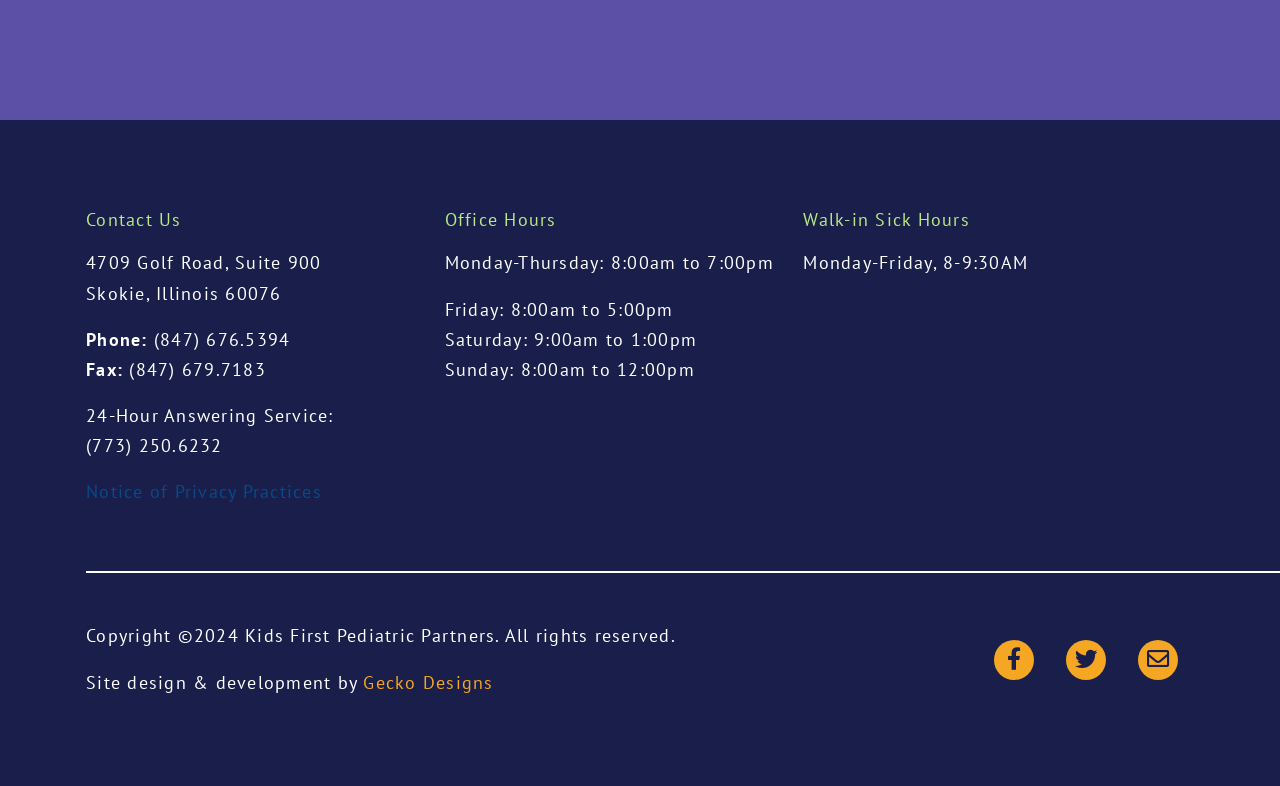What is the address of Kids First Pediatric Partners?
Give a one-word or short phrase answer based on the image.

4709 Golf Road, Suite 900